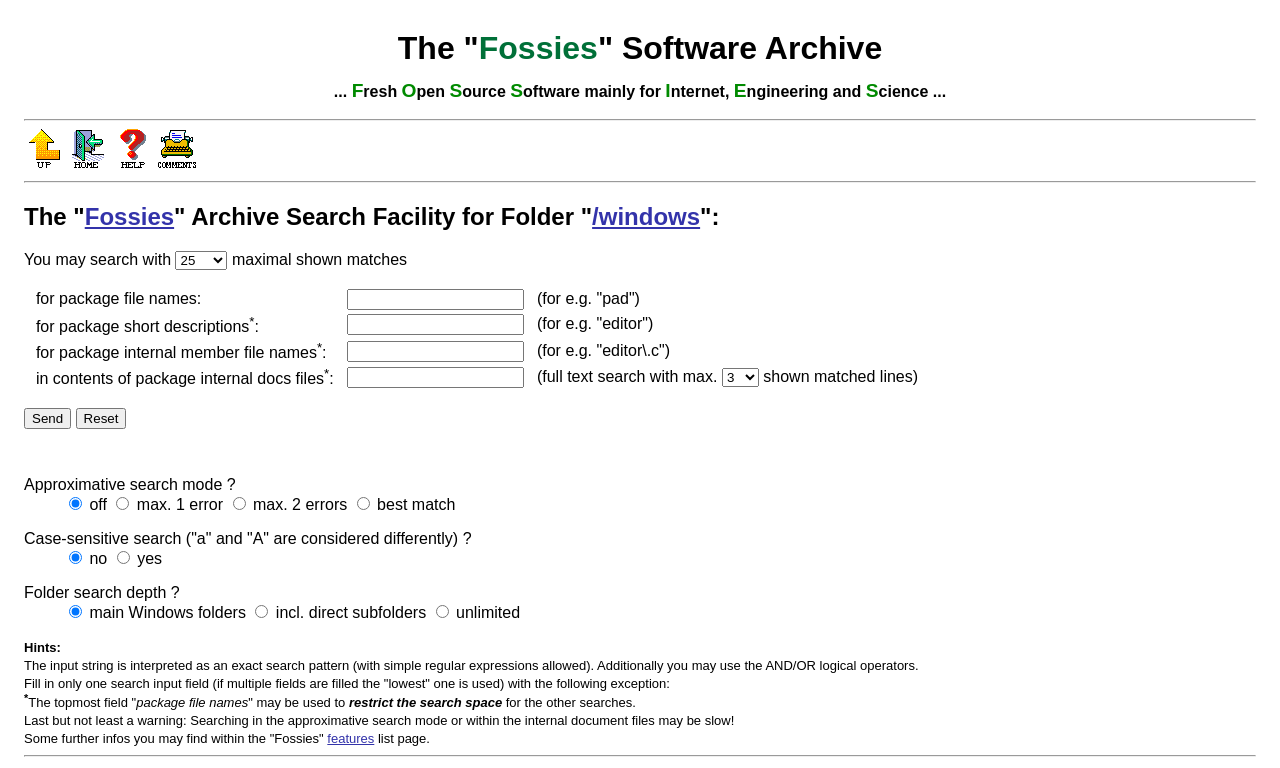What is the name of the archive?
Please use the image to provide an in-depth answer to the question.

The name of the archive can be found in the top-left corner of the webpage, where it says 'The Fossies Software Archive search facility - windows'.